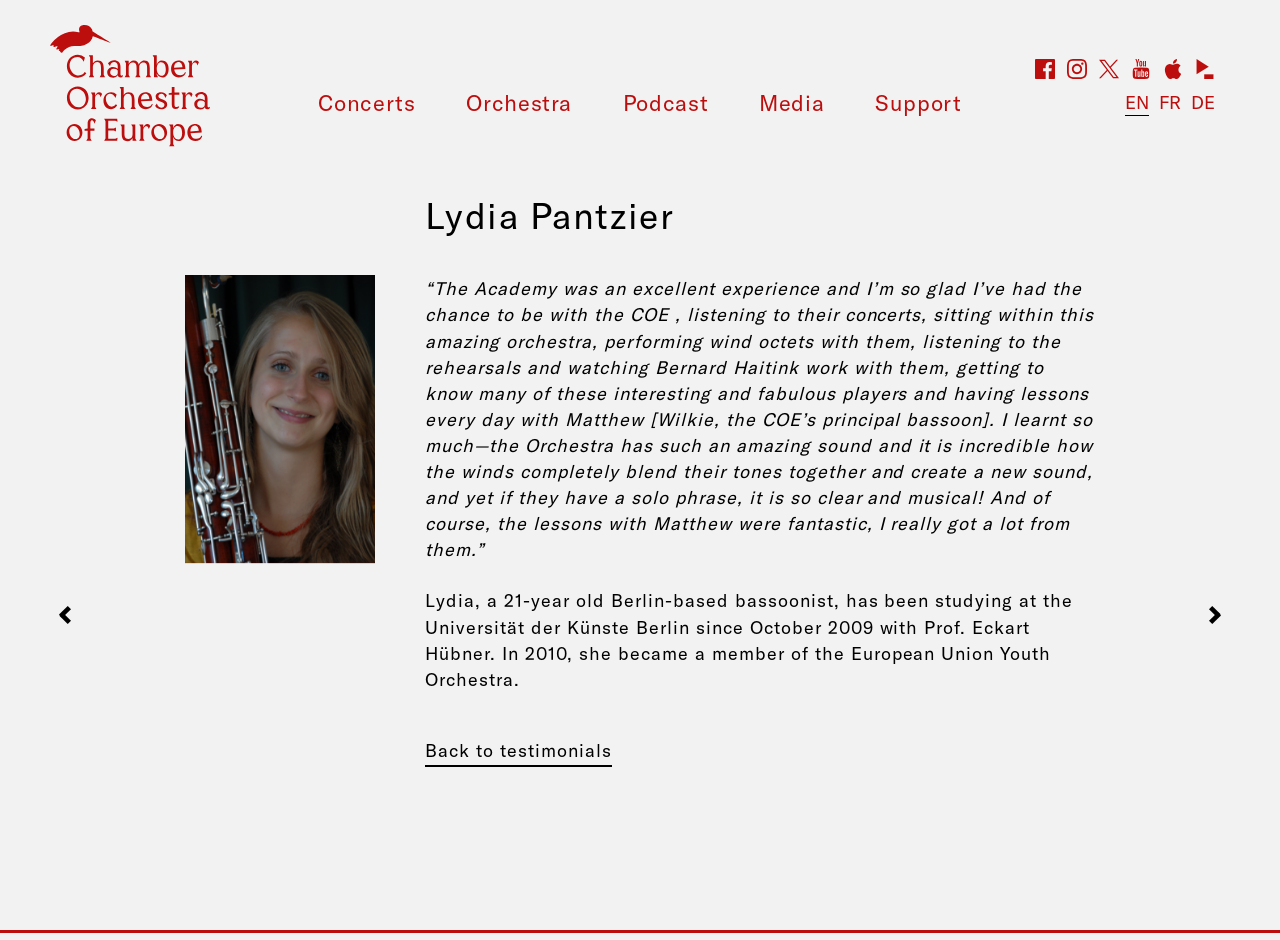Identify the bounding box coordinates for the element you need to click to achieve the following task: "Visit the Orchestra page". The coordinates must be four float values ranging from 0 to 1, formatted as [left, top, right, bottom].

[0.364, 0.095, 0.447, 0.122]